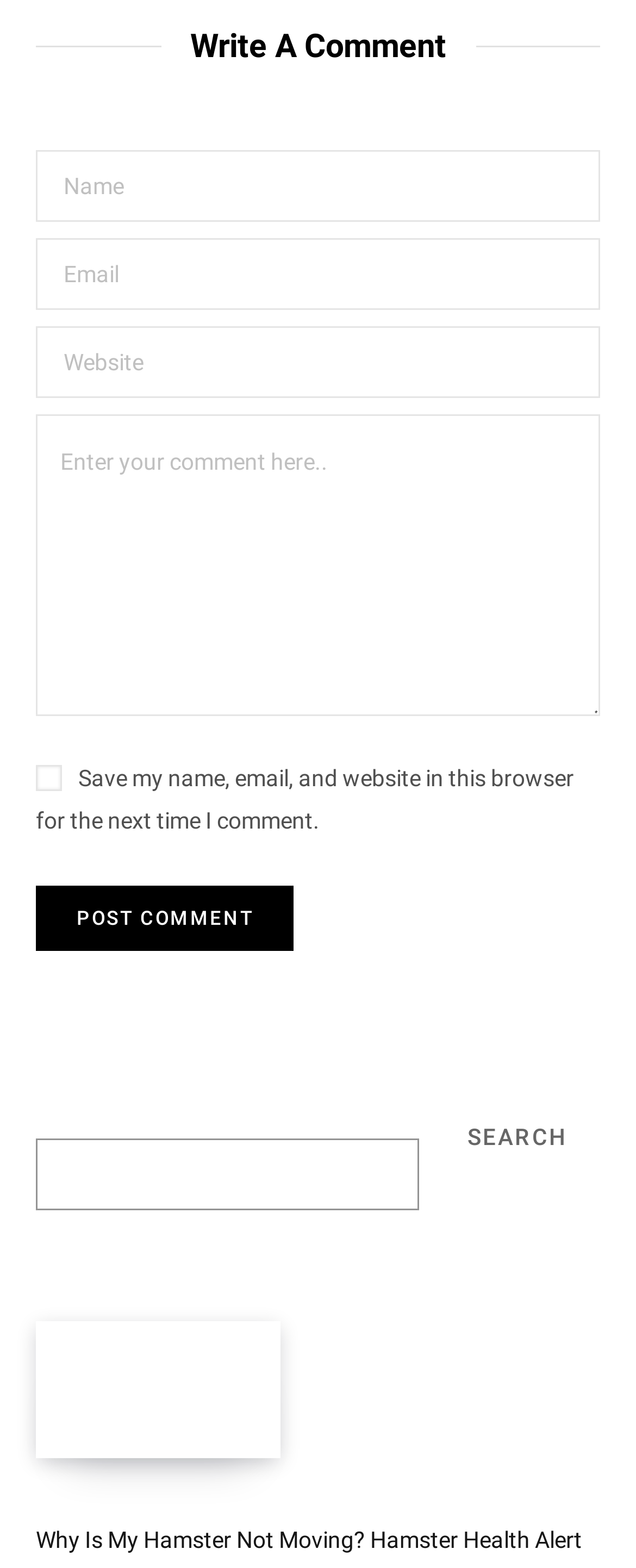Use a single word or phrase to answer this question: 
What is the purpose of the checkbox?

Save comment info